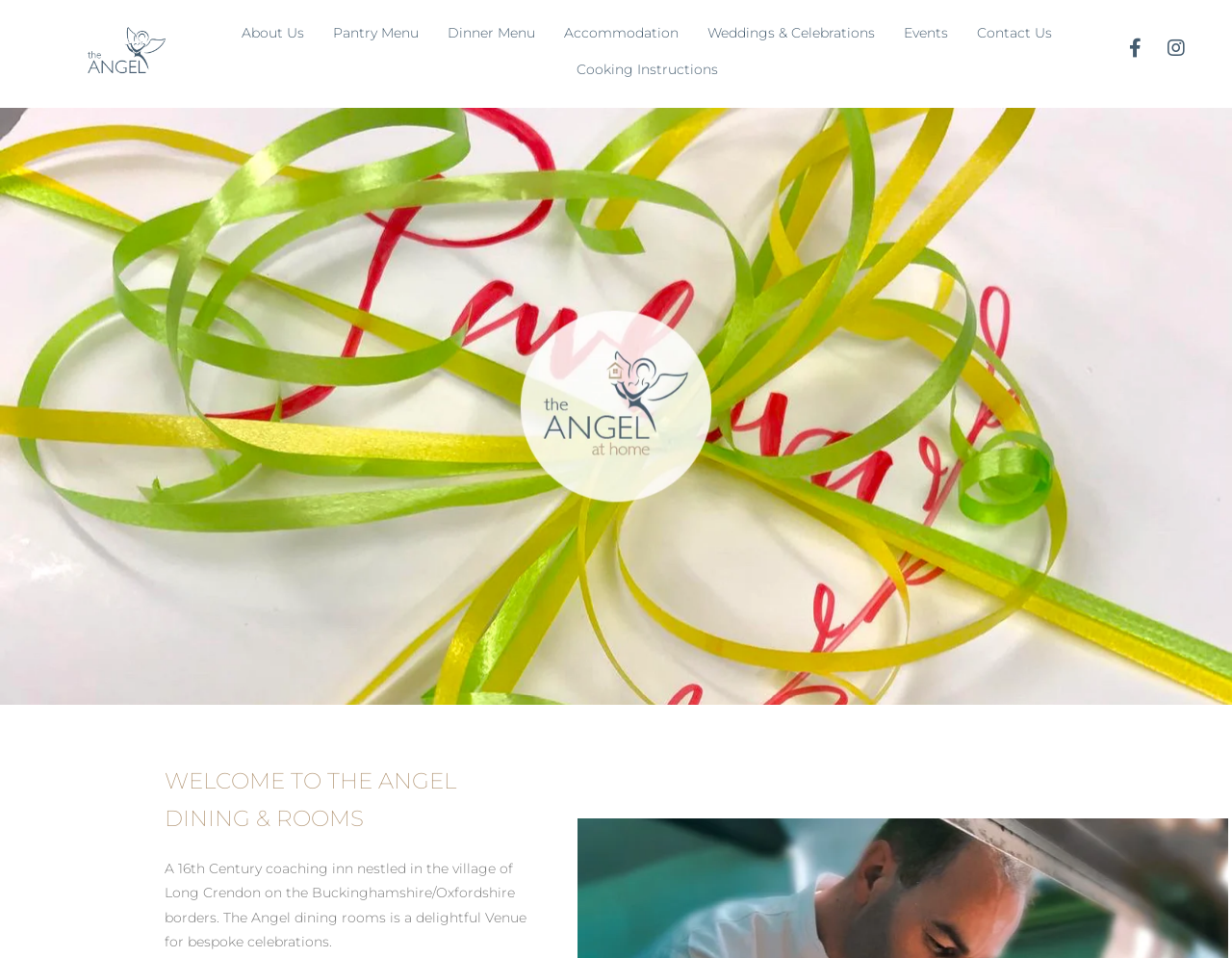What is the logo of the website?
Examine the screenshot and reply with a single word or phrase.

The Angel